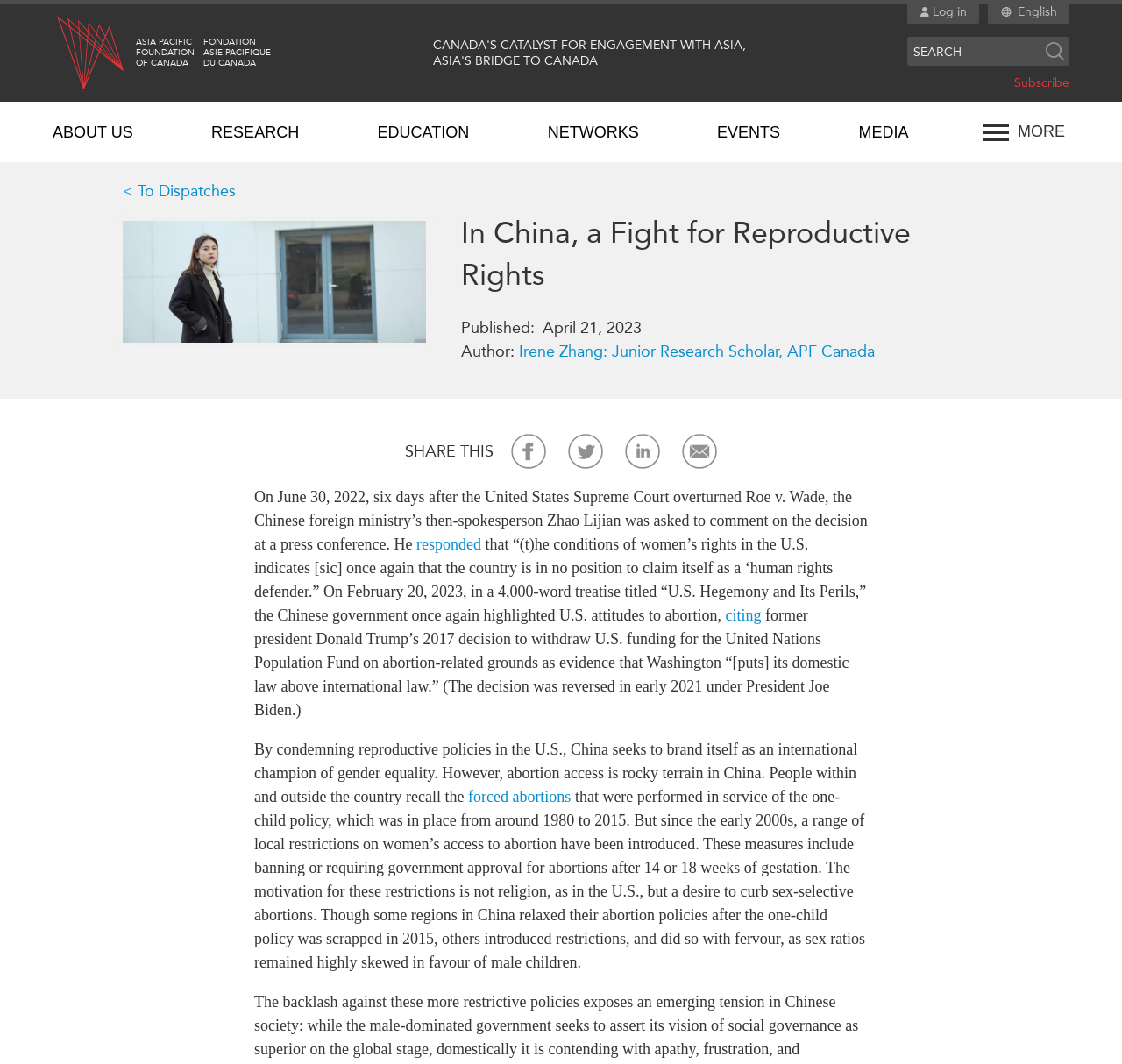Illustrate the webpage with a detailed description.

This webpage is about the Asia Pacific Foundation of Canada, a non-profit organization focused on promoting Canada's relations with Asia. At the top left corner, there is a logo of the organization, accompanied by its name in both English and French. Below the logo, there are several links, including "Skip to main content", "Log in", and "English", which suggest that the website is multilingual.

On the top right corner, there is a search bar with a "Search" button, allowing users to search for specific content on the website. Next to the search bar, there are links to "Subscribe" and "Log in".

The main navigation menu is divided into several sections, including "WHAT'S NEW", "ABOUT US", "RESEARCH", "EDUCATION", "NETWORKS", "EVENTS", "MEDIA", and "PUBLICATIONS". Each section has multiple sub-links, providing access to various resources, such as publications, research papers, educational materials, and event listings.

On the right side of the page, there is a column with links to different sections of the website, including "In the News", "Podcasts", "Videos", and "Press Releases". This column appears to be a secondary navigation menu, providing quick access to the website's media and publications content.

At the bottom of the page, there are links to "CONTACT US", "SUBSCRIBE", and "SUPPORT US", as well as a repeat of the main navigation menu. Overall, the webpage is well-organized and provides easy access to a wide range of resources and information about the Asia Pacific Foundation of Canada.